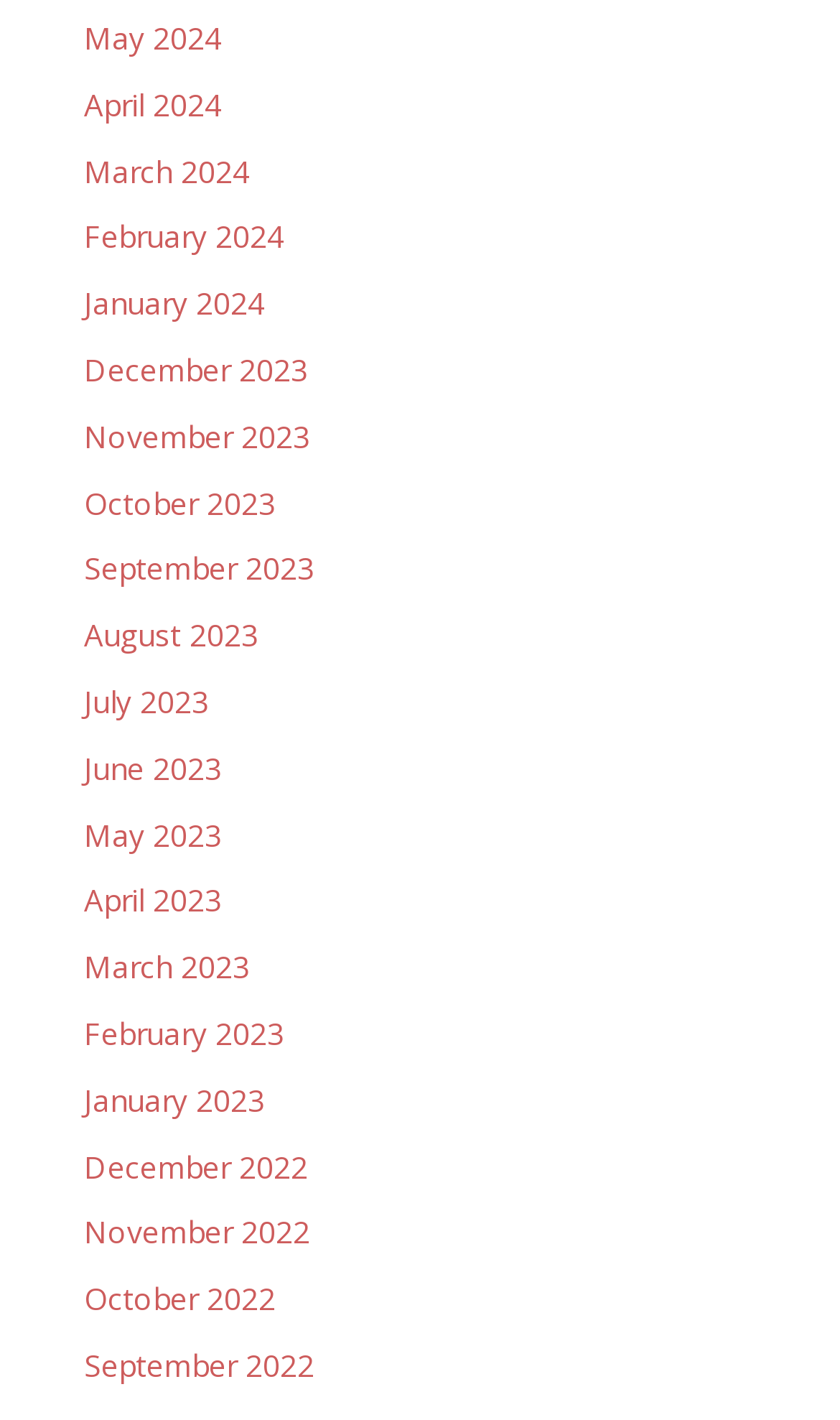Identify the bounding box coordinates for the element that needs to be clicked to fulfill this instruction: "view May 2024". Provide the coordinates in the format of four float numbers between 0 and 1: [left, top, right, bottom].

[0.1, 0.012, 0.264, 0.041]